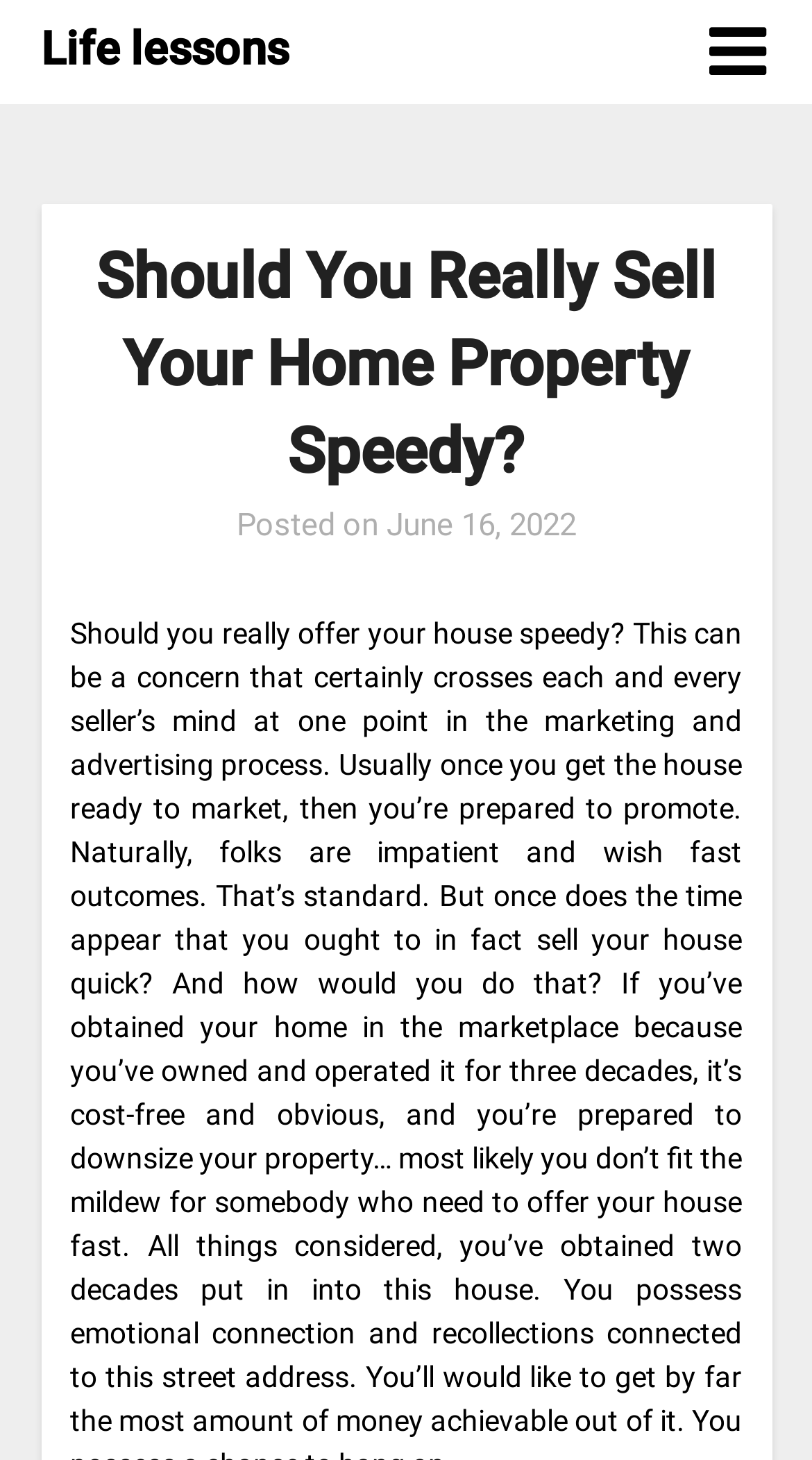Please answer the following question using a single word or phrase: 
What type of element is located at the top-right corner of the webpage?

Icon